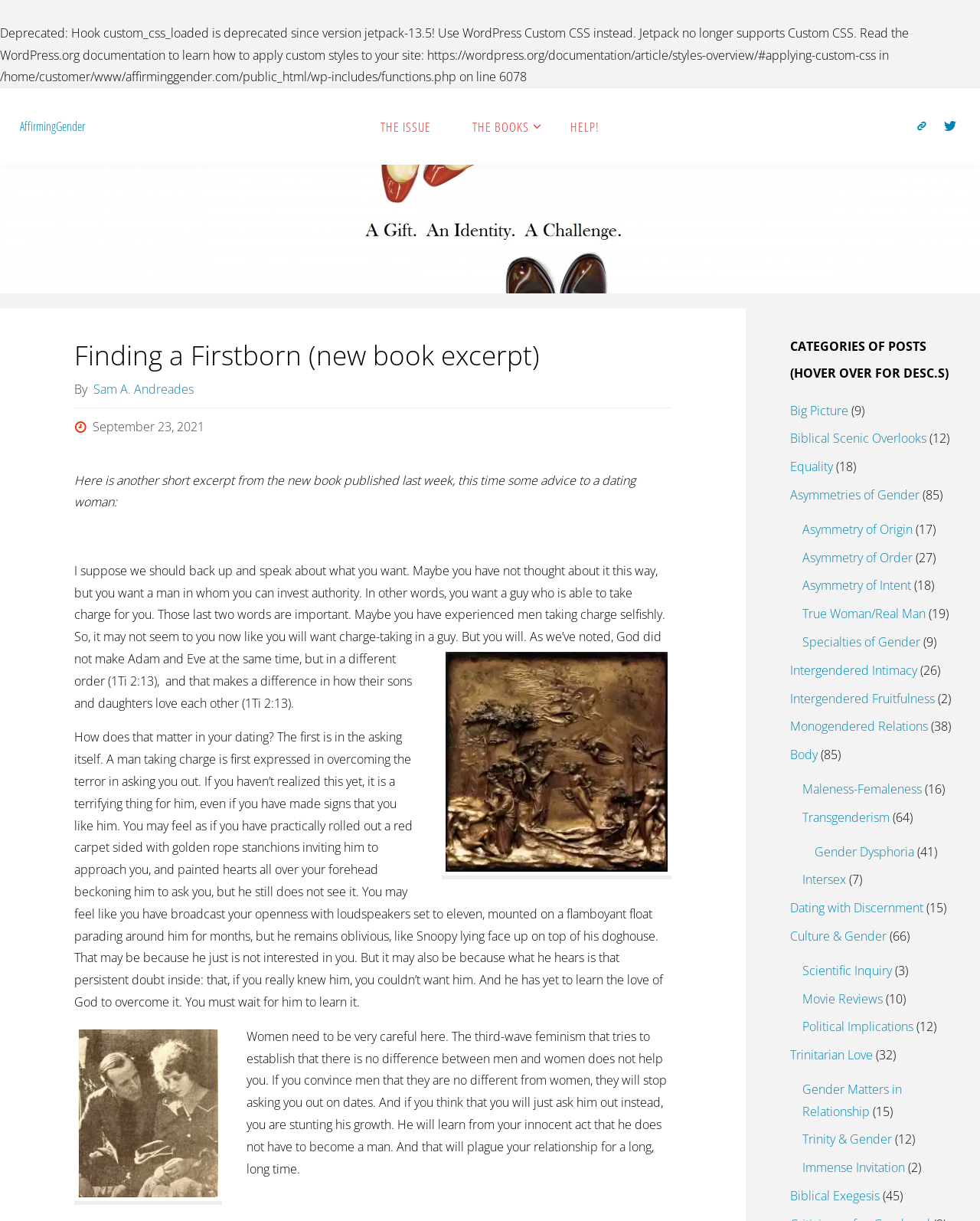Could you locate the bounding box coordinates for the section that should be clicked to accomplish this task: "Visit the 'Dating with Discernment' category".

[0.806, 0.737, 0.942, 0.75]